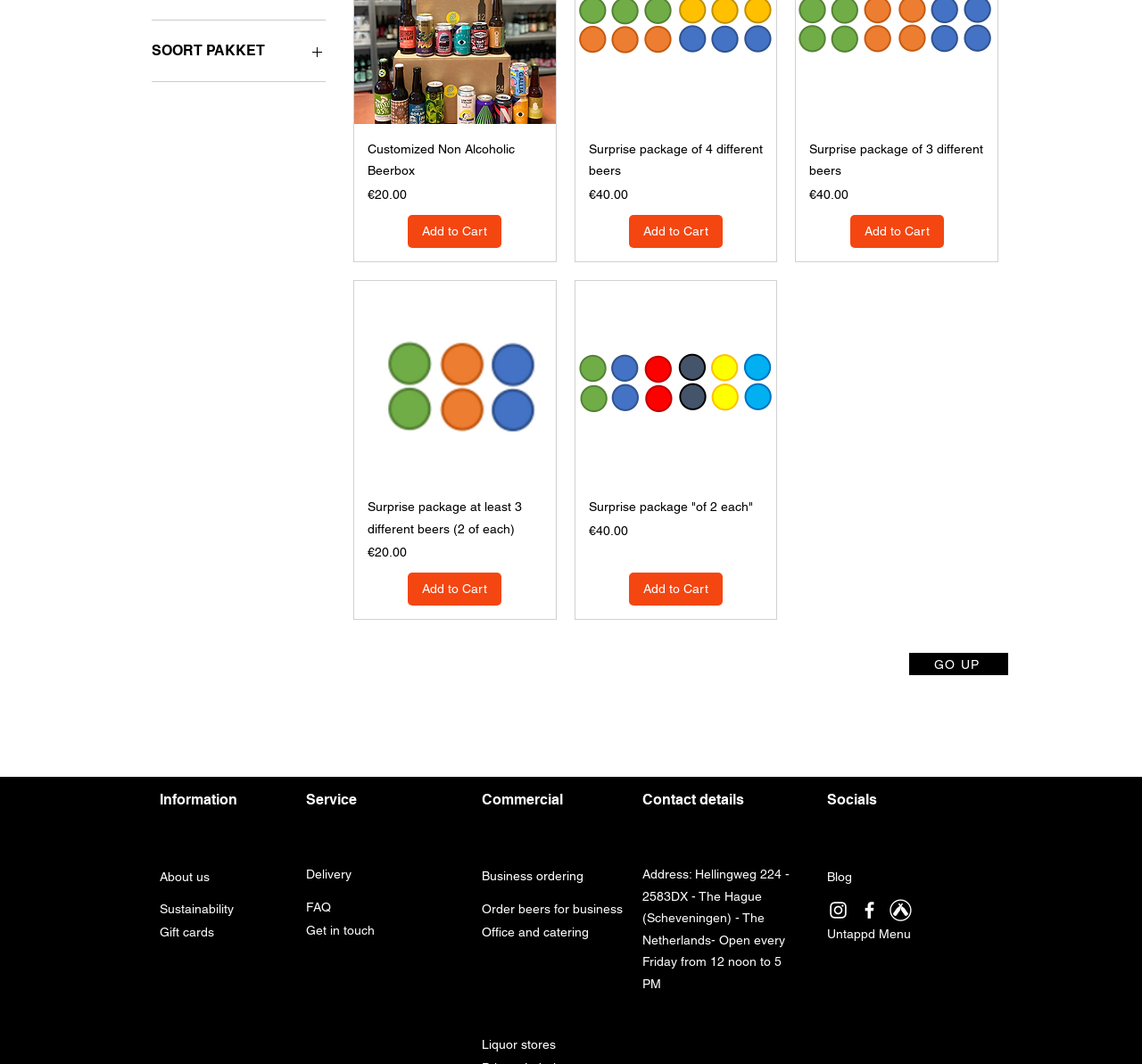Find the coordinates for the bounding box of the element with this description: "aria-label="Untappd"".

[0.779, 0.845, 0.798, 0.866]